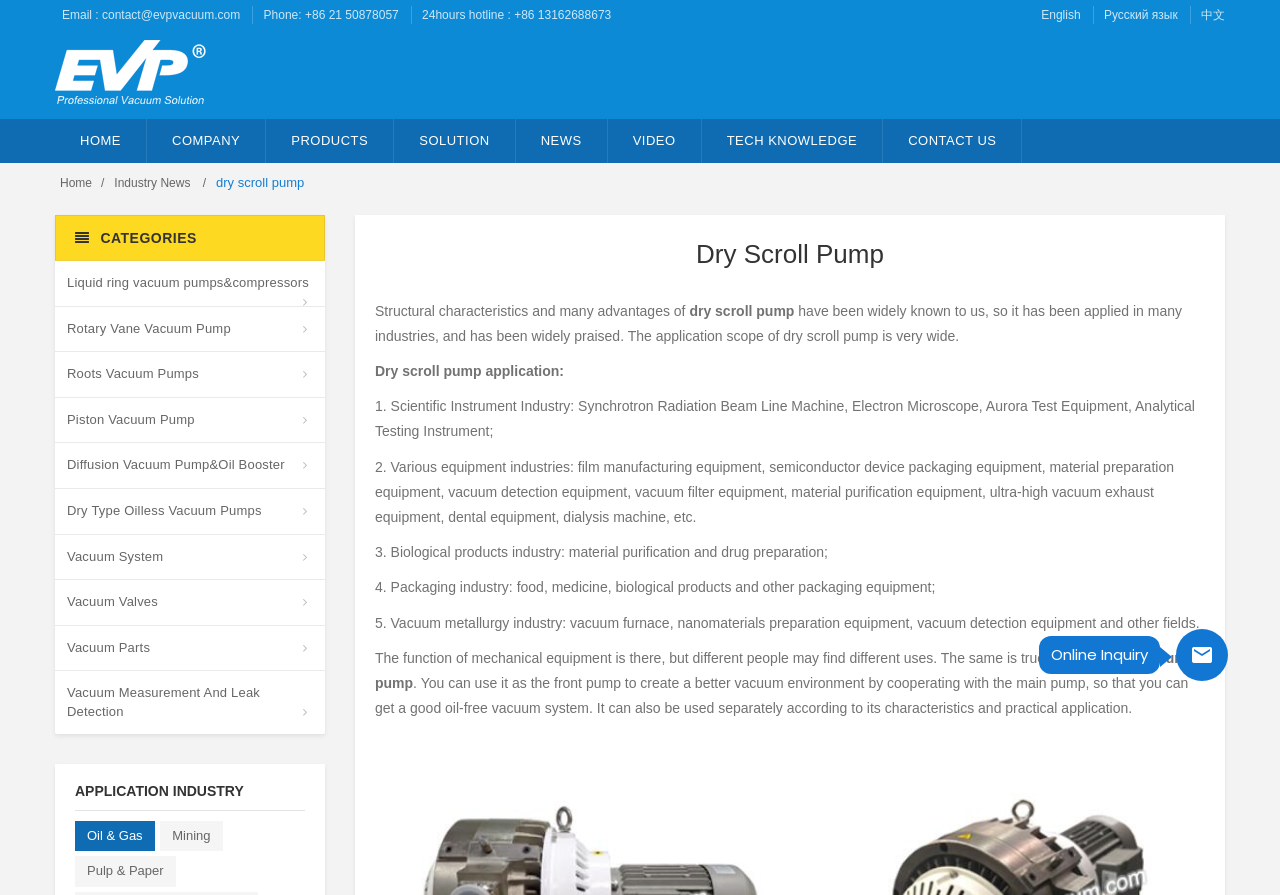What is the company's email address?
Use the information from the screenshot to give a comprehensive response to the question.

I found the email address by looking at the links at the top of the webpage, where it says 'Email : contact@evpvacuum.com'.